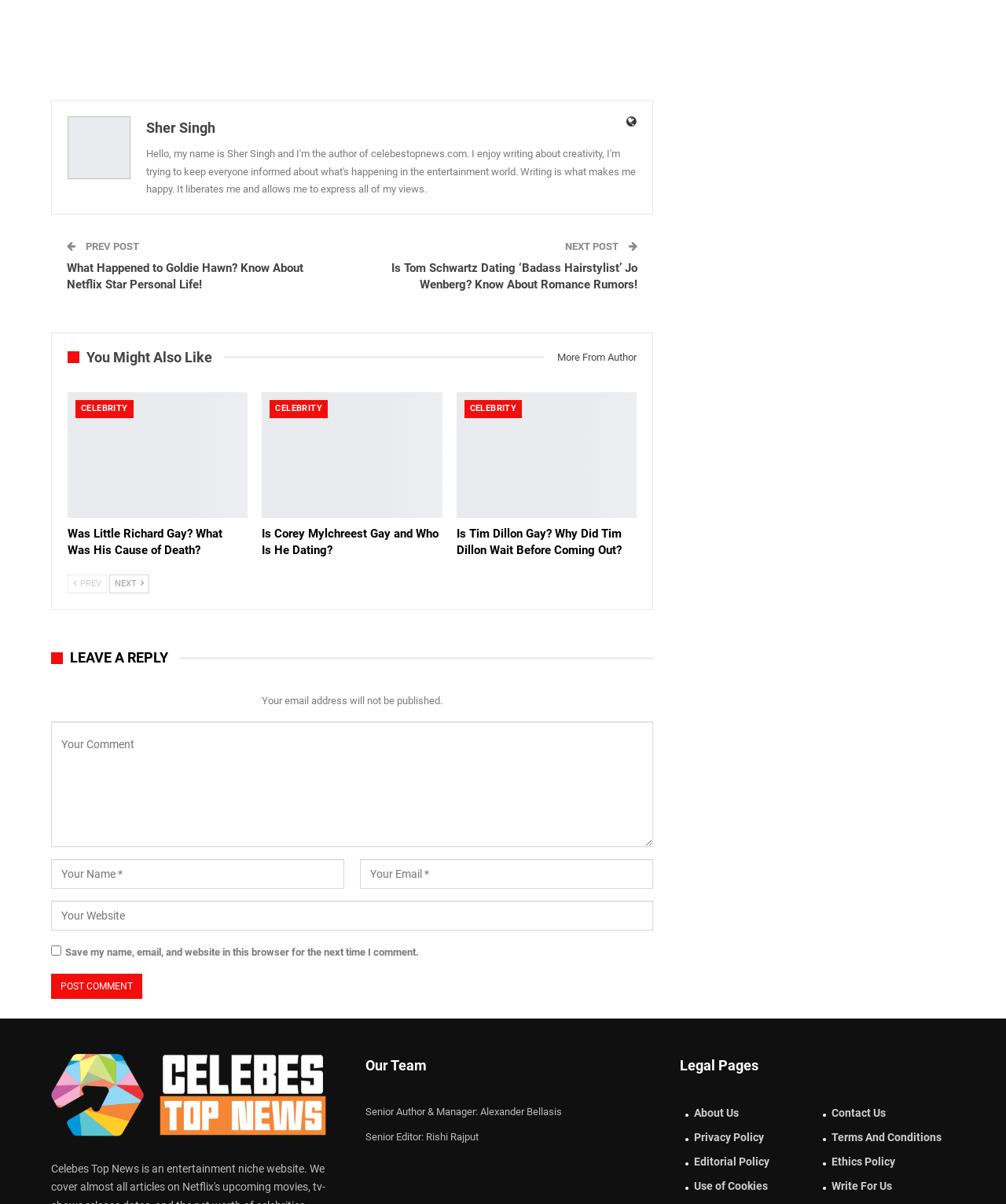What is the purpose of the textbox with the label 'Your Comment'?
Please look at the screenshot and answer using one word or phrase.

To leave a comment